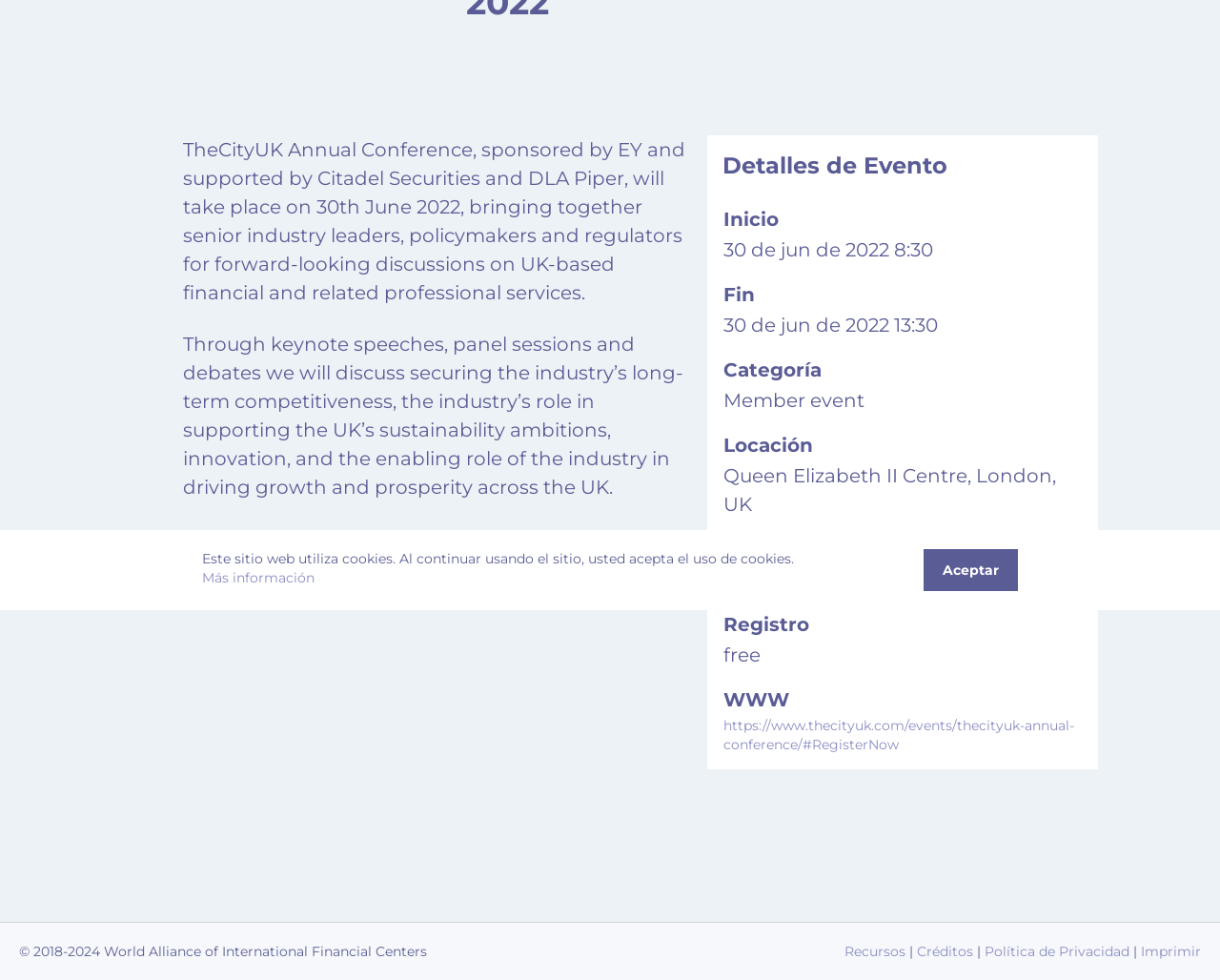Using the element description: "Política de Privacidad", determine the bounding box coordinates. The coordinates should be in the format [left, top, right, bottom], with values between 0 and 1.

[0.807, 0.962, 0.926, 0.98]